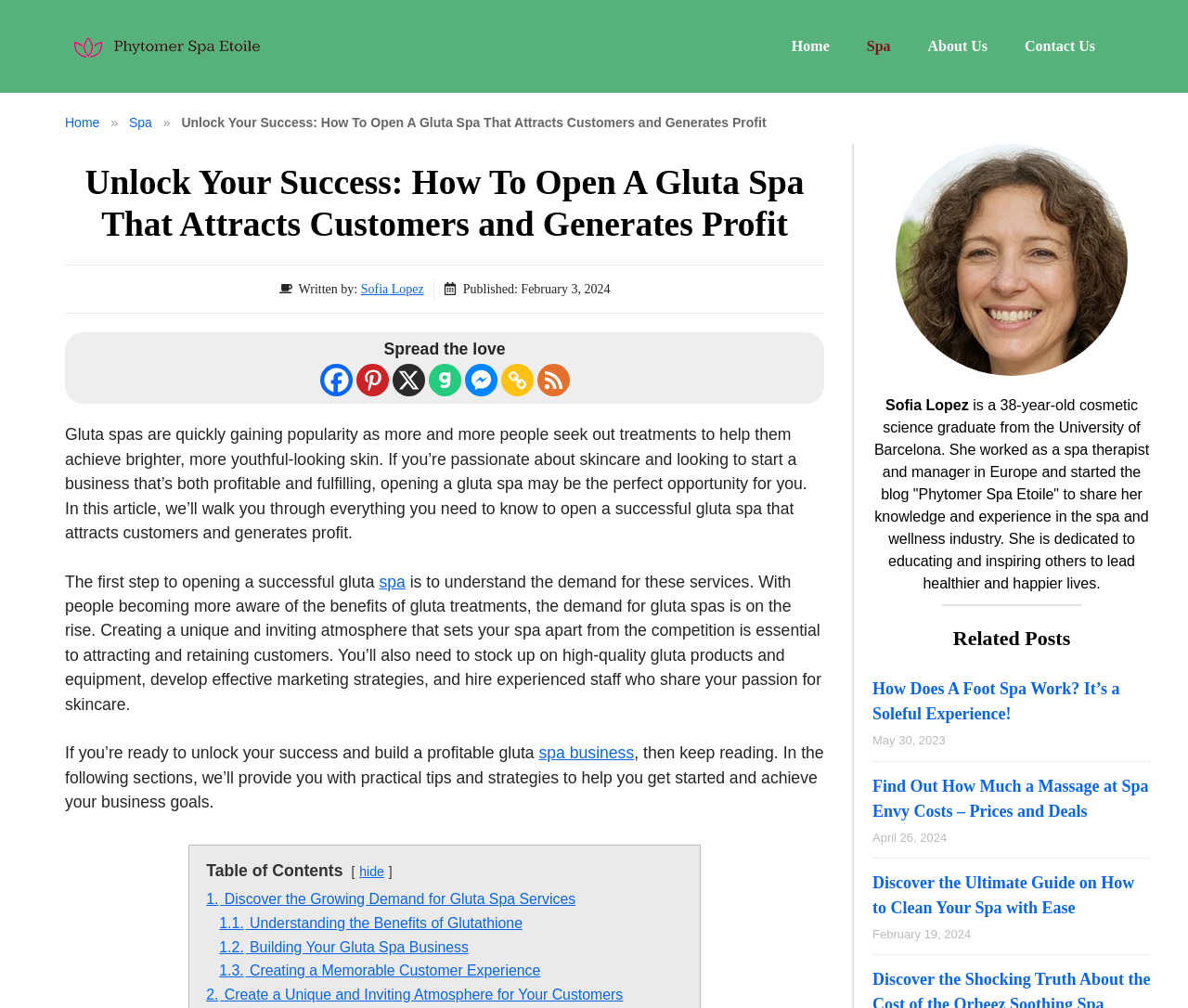Could you specify the bounding box coordinates for the clickable section to complete the following instruction: "View the related post 'How Does A Foot Spa Work? It’s a Soleful Experience!'"?

[0.734, 0.674, 0.943, 0.717]